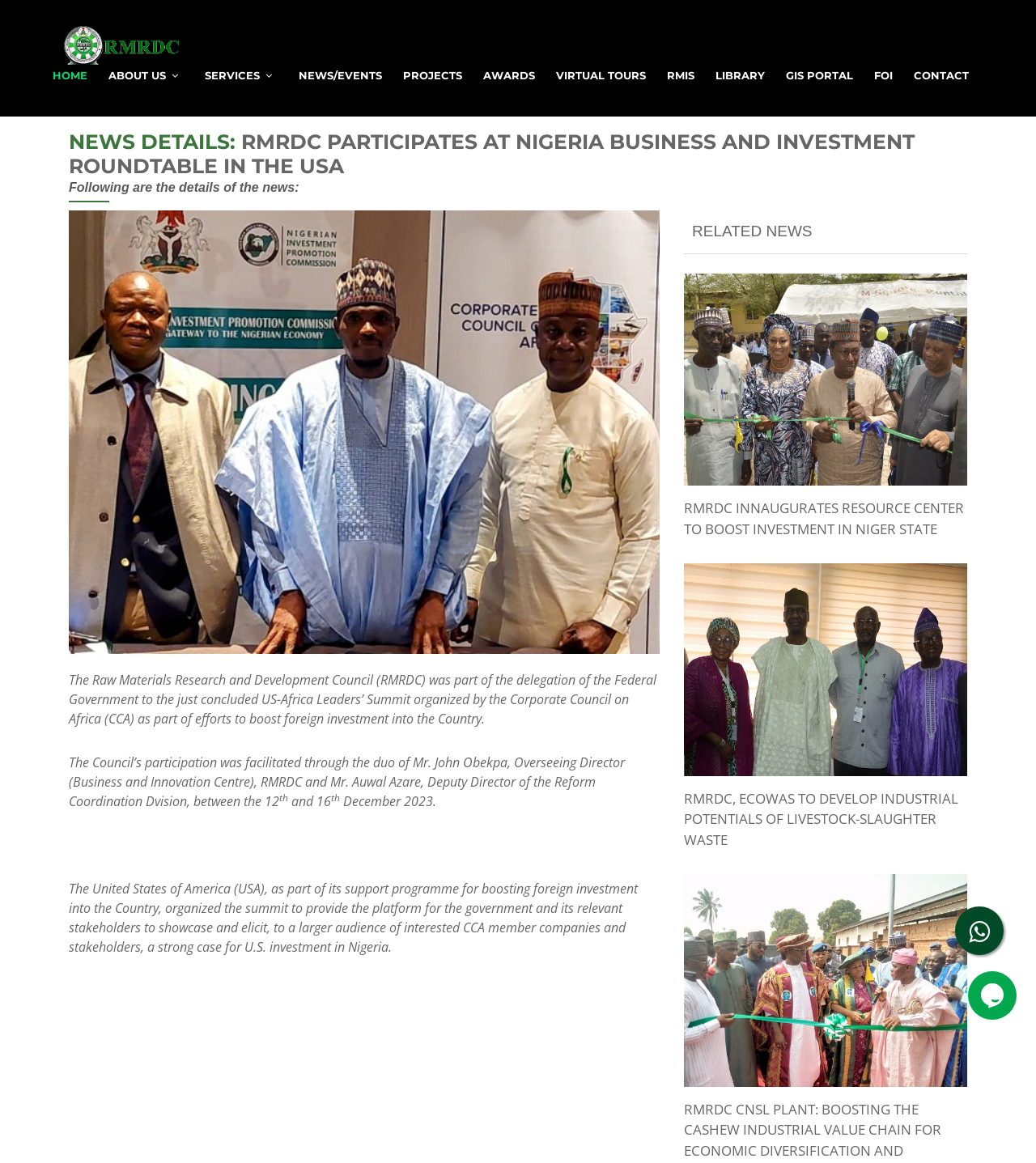What is the date of the US-Africa Leaders’ Summit?
Based on the image, provide your answer in one word or phrase.

Between 12 and 16 December 2023